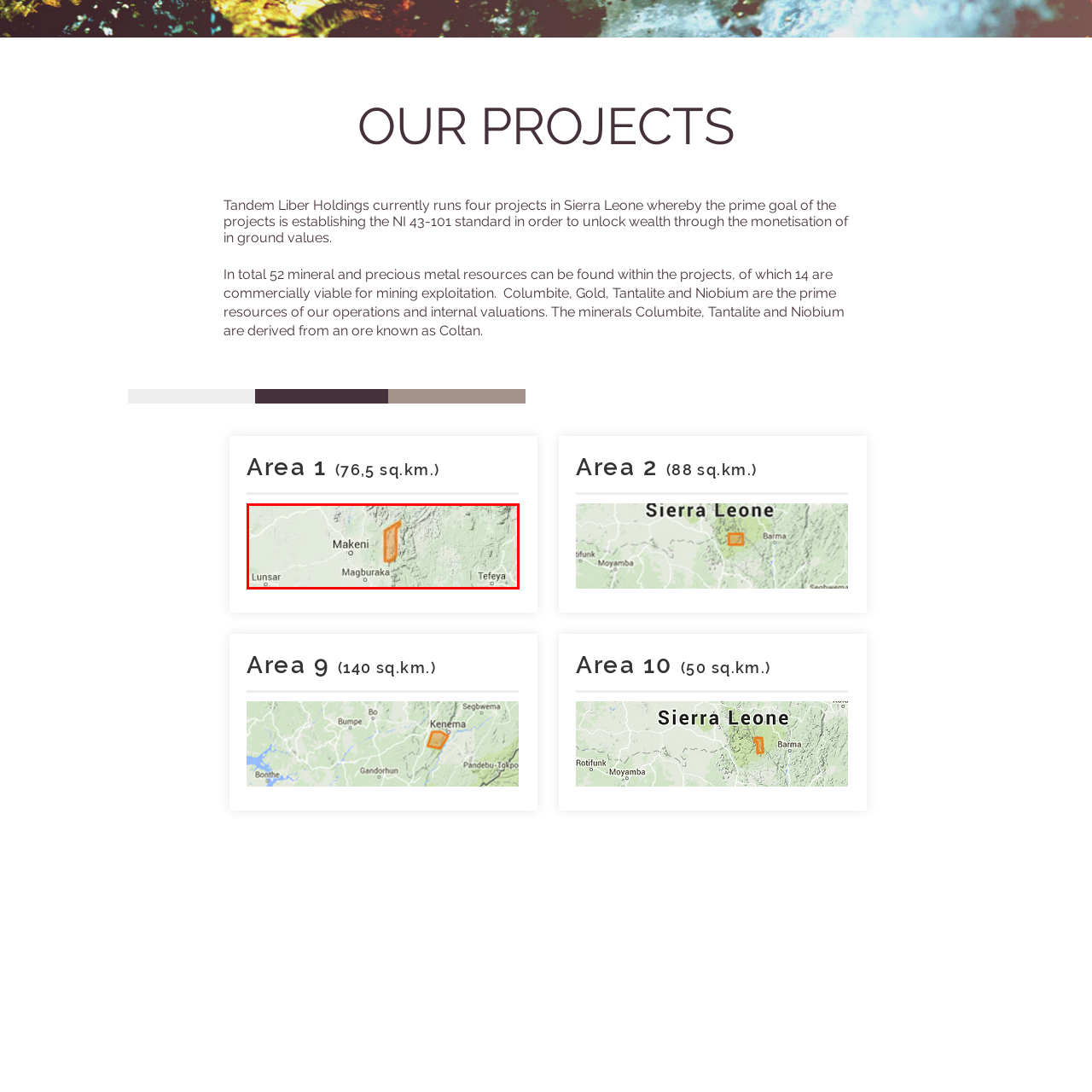Describe in detail what is depicted in the image enclosed by the red lines.

The image illustrates "Area 1," covering an expanse of 76.5 square kilometers in Sierra Leone. It is positioned northeast of Makeni and south of Magburaka. The highlighted area on the map is significant for its mineral potential, contributing to the overall project goals of establishing the NI 43-101 standard, thereby unlocking wealth through the monetization of in-ground resources. This region is part of a larger initiative focusing on the exploration of valuable minerals, including Columbite, Gold, Tantalite, and Niobium.